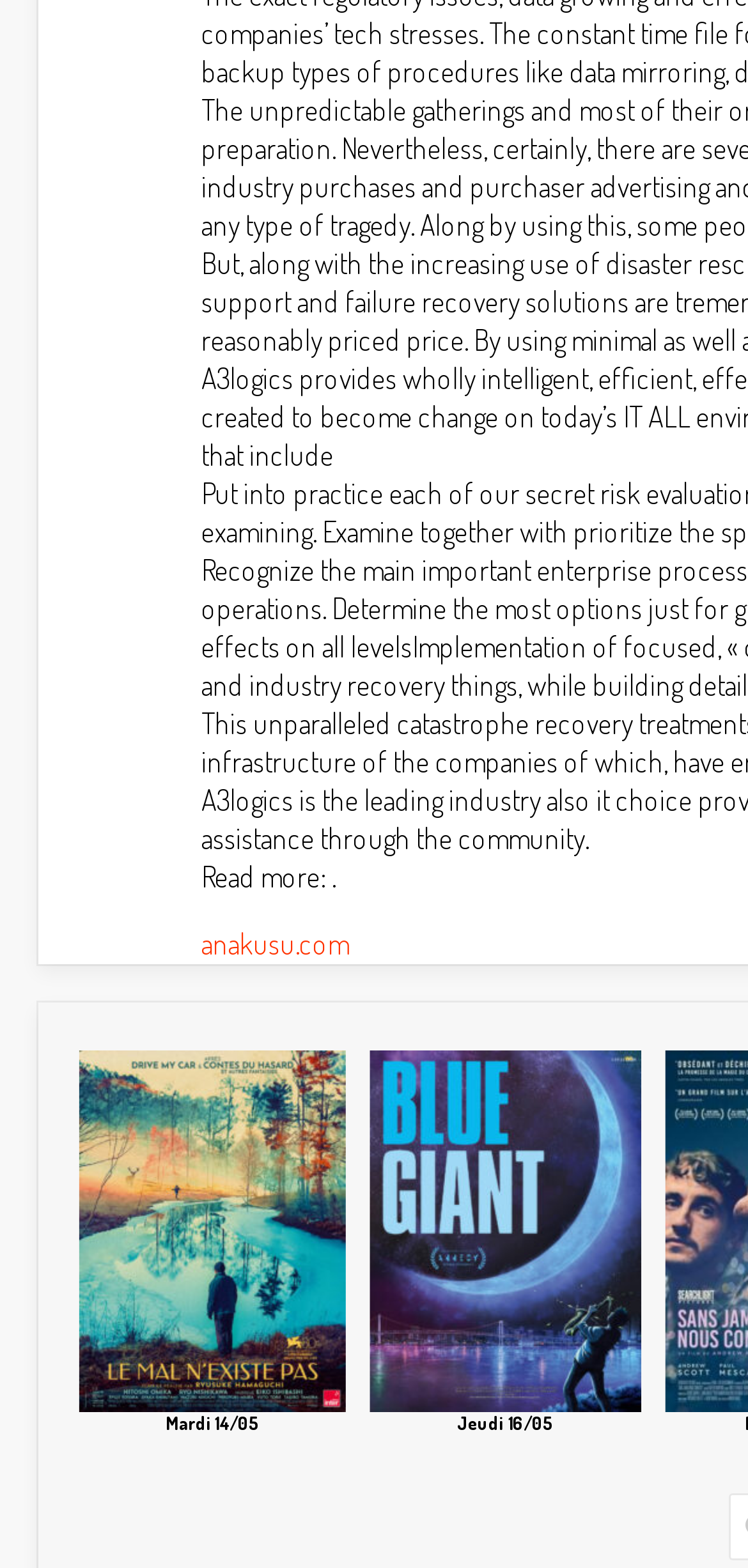Respond to the following question using a concise word or phrase: 
What is the date of the first article?

Mardi 14/05